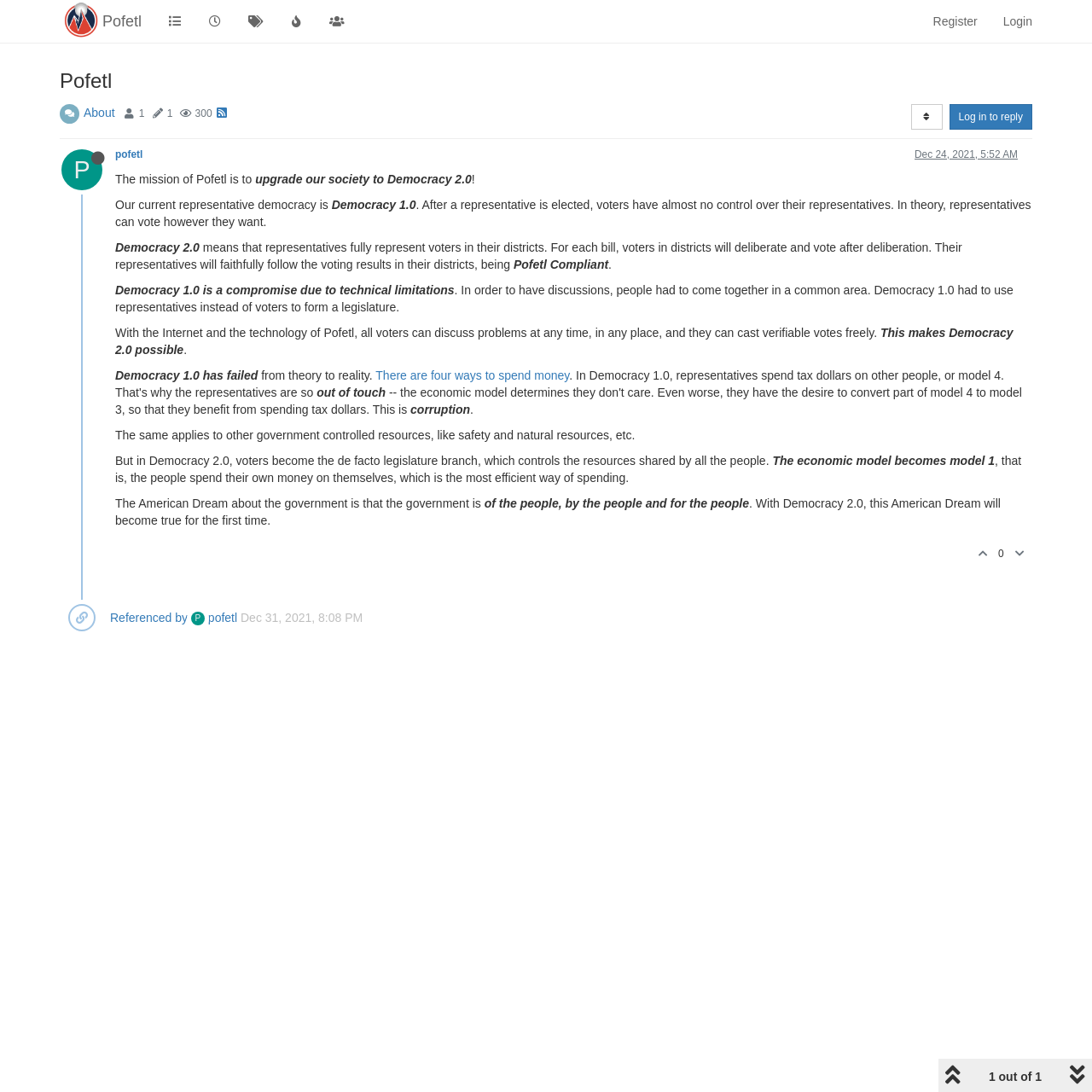Find the bounding box coordinates for the area you need to click to carry out the instruction: "Click Login". The coordinates should be four float numbers between 0 and 1, indicated as [left, top, right, bottom].

[0.907, 0.0, 0.957, 0.039]